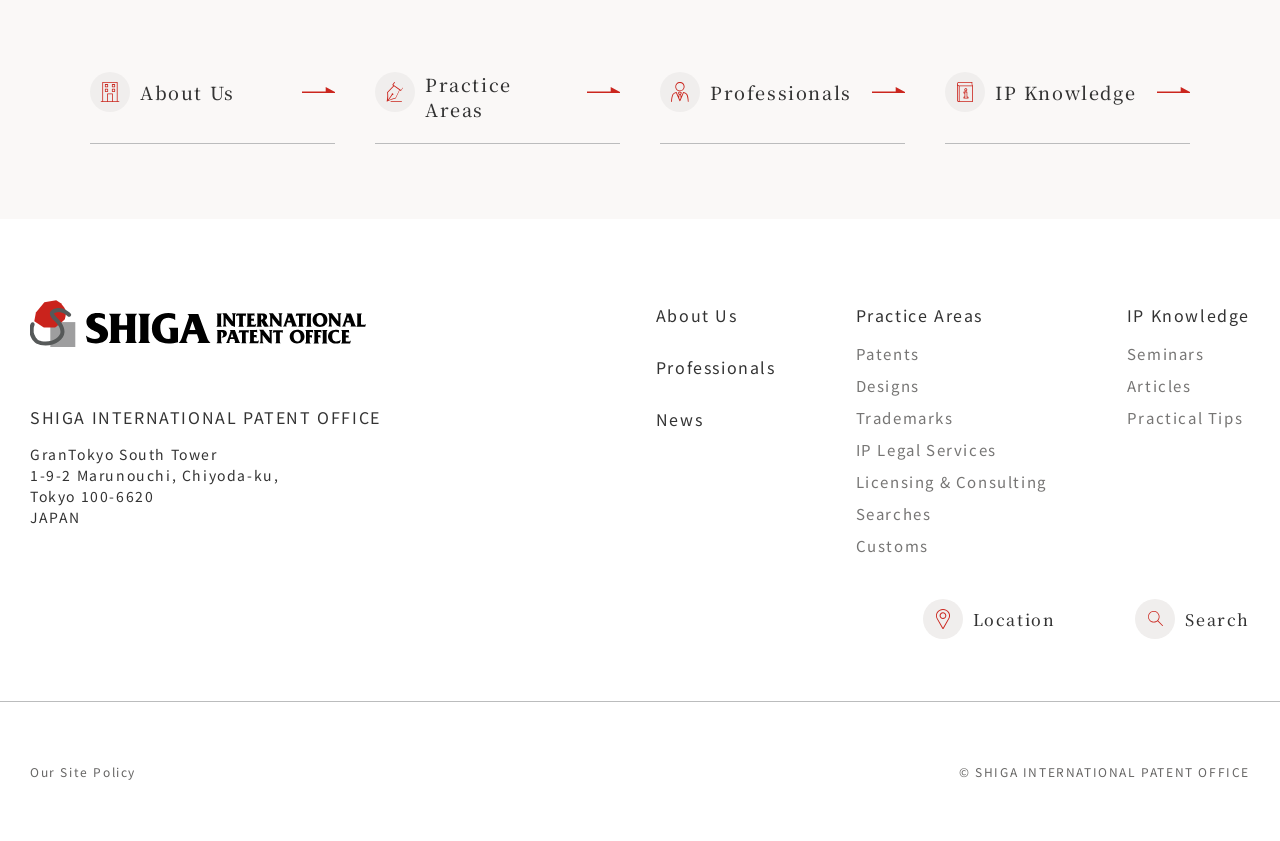What is the copyright information of the webpage?
Using the visual information, reply with a single word or short phrase.

© SHIGA INTERNATIONAL PATENT OFFICE